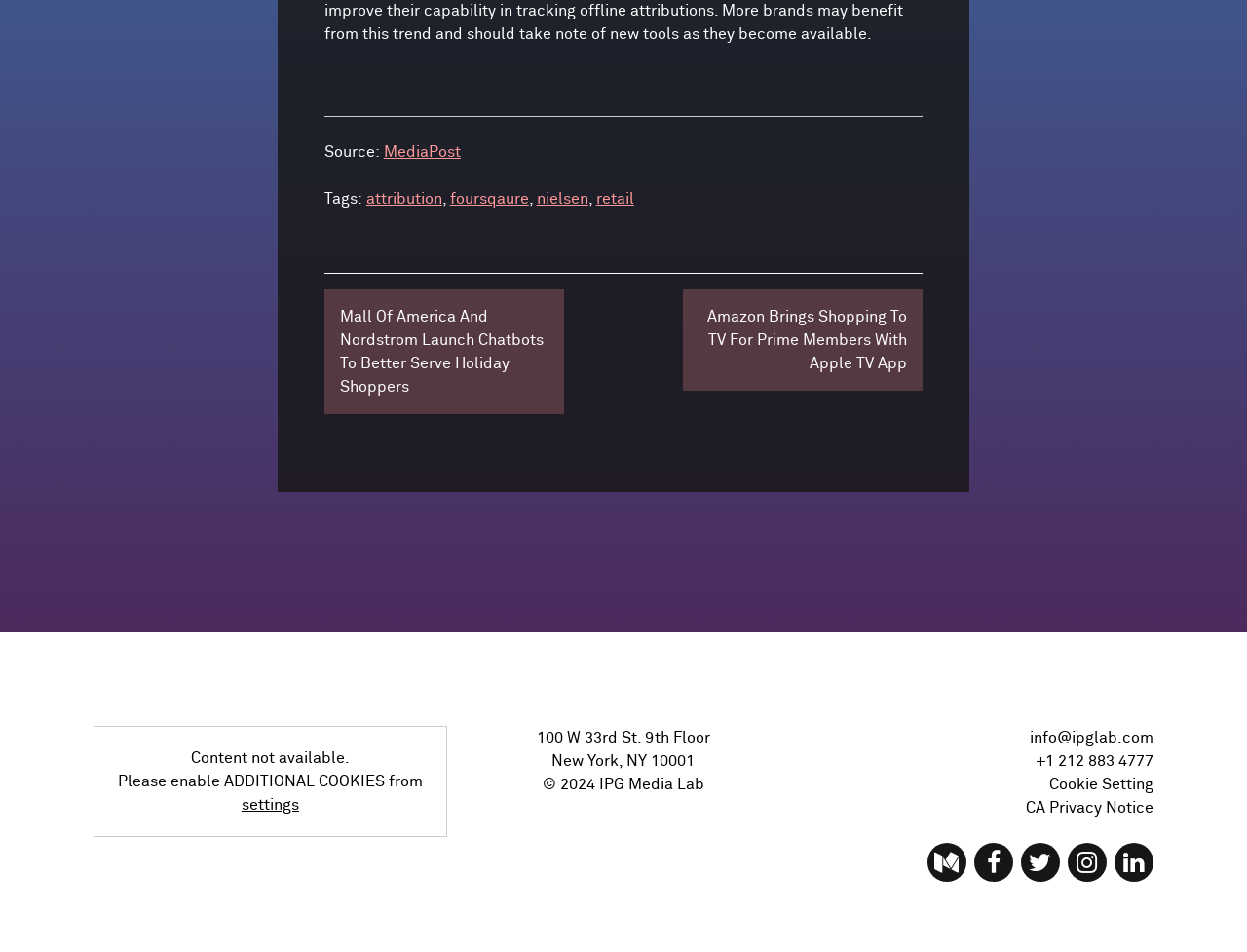Give a one-word or phrase response to the following question: What is the address of IPG Media Lab?

100 W 33rd St. 9th Floor, New York, NY 10001